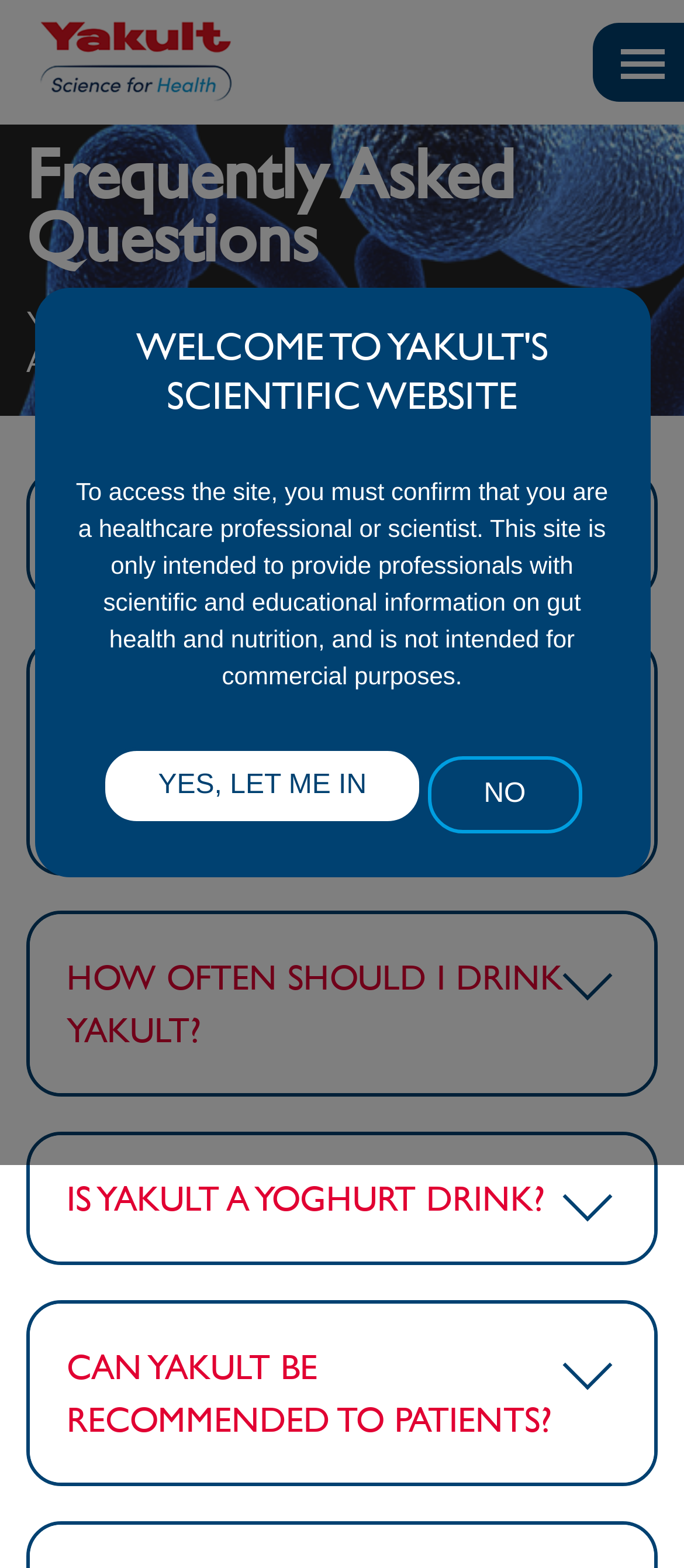Specify the bounding box coordinates of the area to click in order to follow the given instruction: "Click on the WHAT IS YAKULT? button."

[0.095, 0.323, 0.905, 0.359]